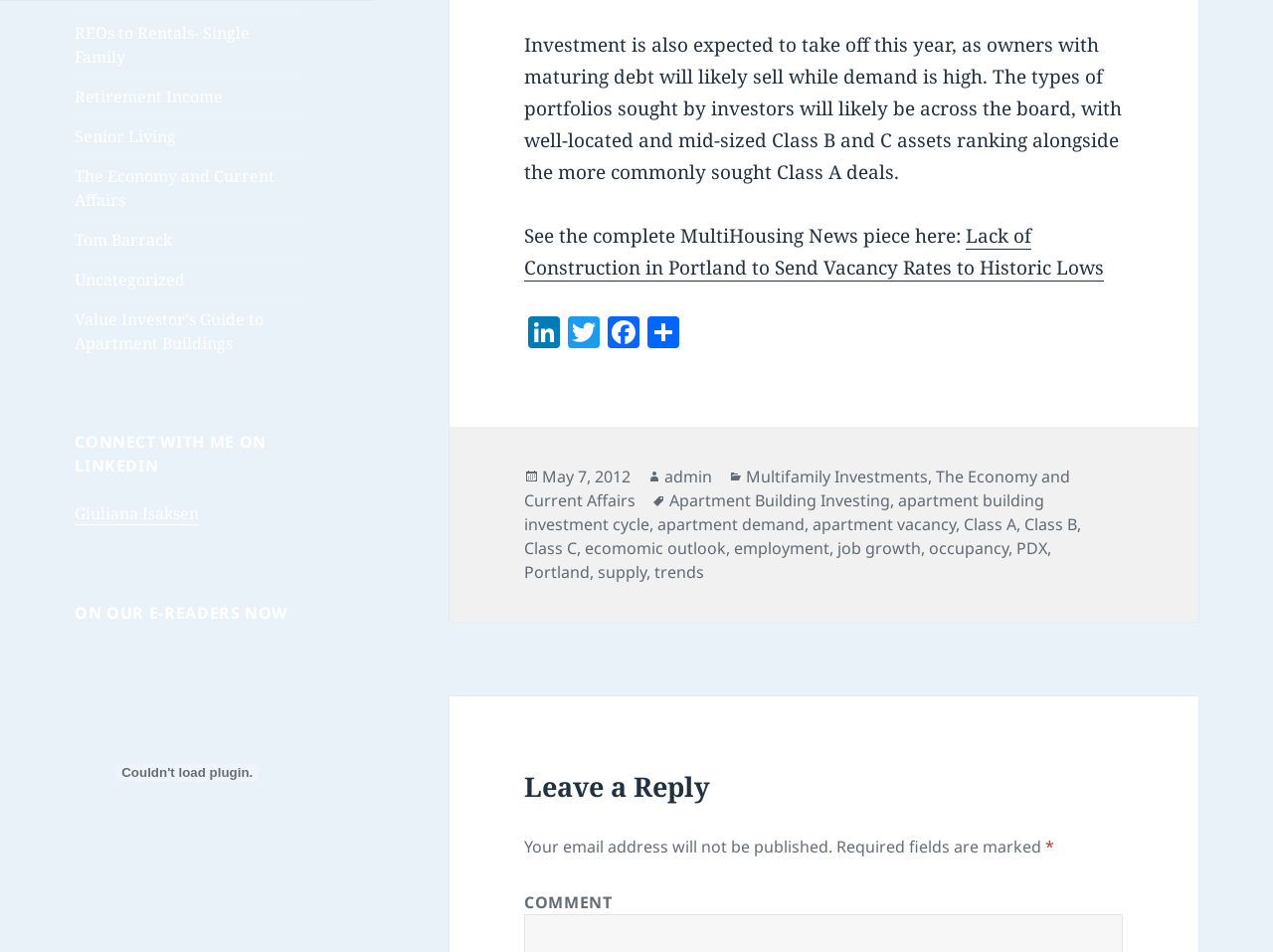Please identify the coordinates of the bounding box for the clickable region that will accomplish this instruction: "Click on the 'The Economy and Current Affairs' category".

[0.586, 0.489, 0.841, 0.538]